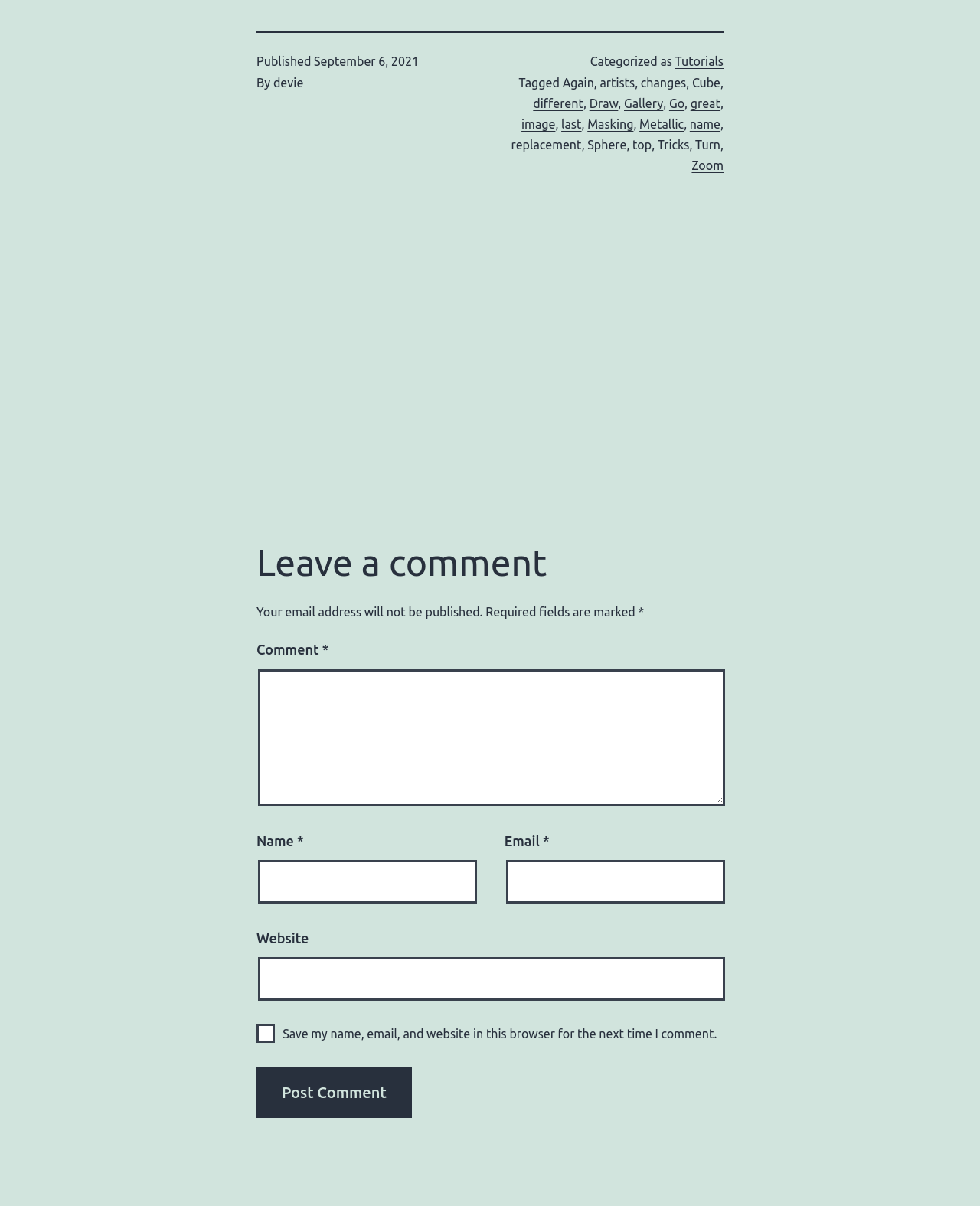What is the purpose of the textbox labeled 'Comment'?
Please utilize the information in the image to give a detailed response to the question.

The purpose of the textbox labeled 'Comment' is to allow users to leave a comment on the article, as indicated by the heading 'Leave a comment' above the textbox.